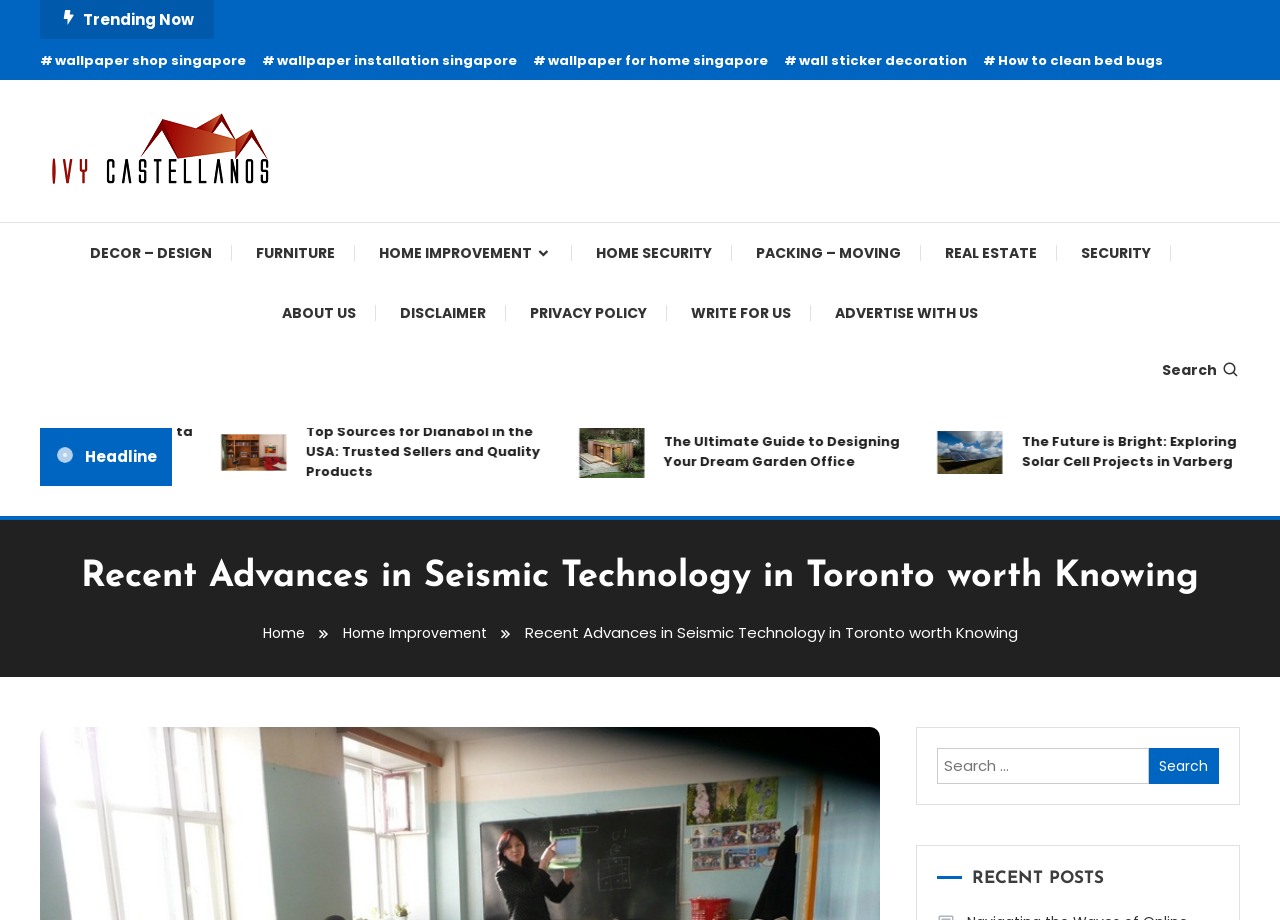Identify the bounding box coordinates of the specific part of the webpage to click to complete this instruction: "Explore home security options".

[0.45, 0.242, 0.571, 0.308]